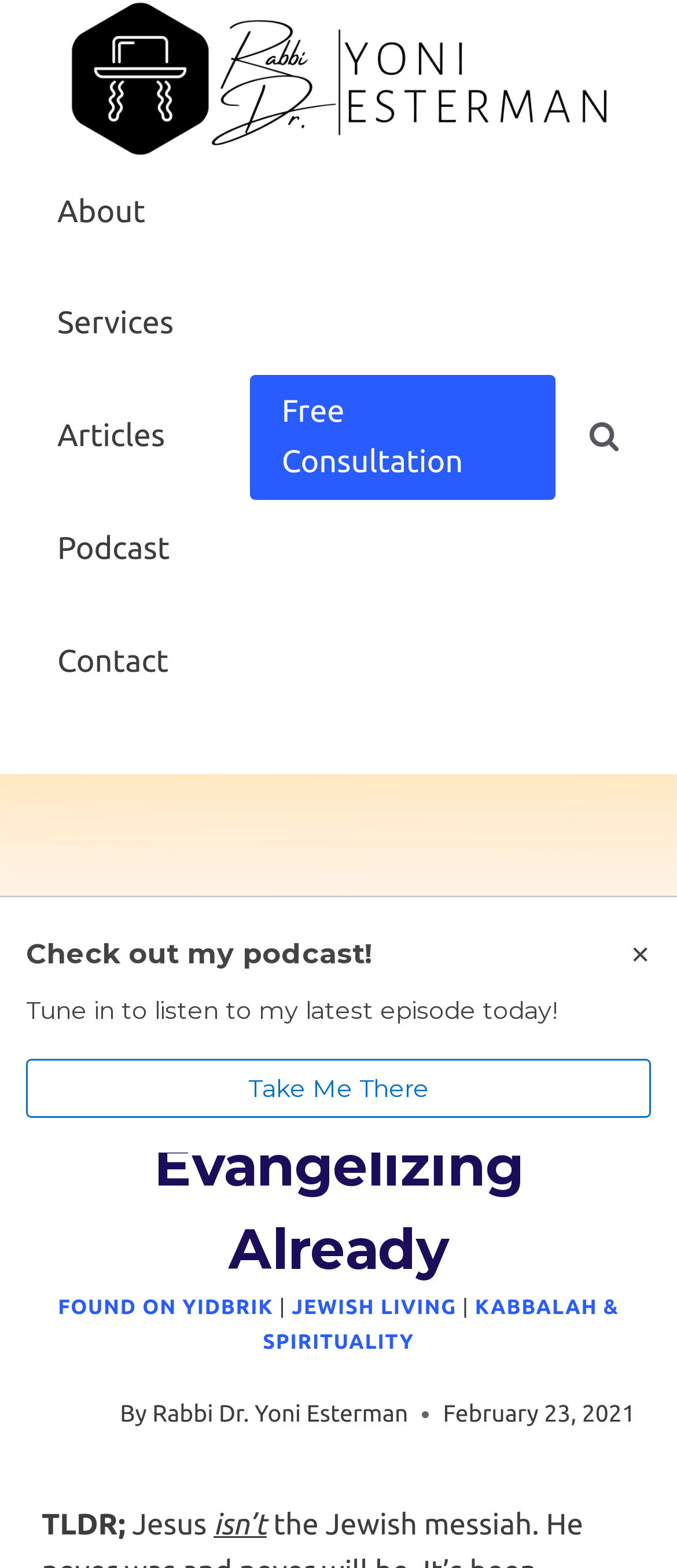Pinpoint the bounding box coordinates of the area that should be clicked to complete the following instruction: "Click on the 'About' link". The coordinates must be given as four float numbers between 0 and 1, i.e., [left, top, right, bottom].

[0.062, 0.099, 0.238, 0.171]